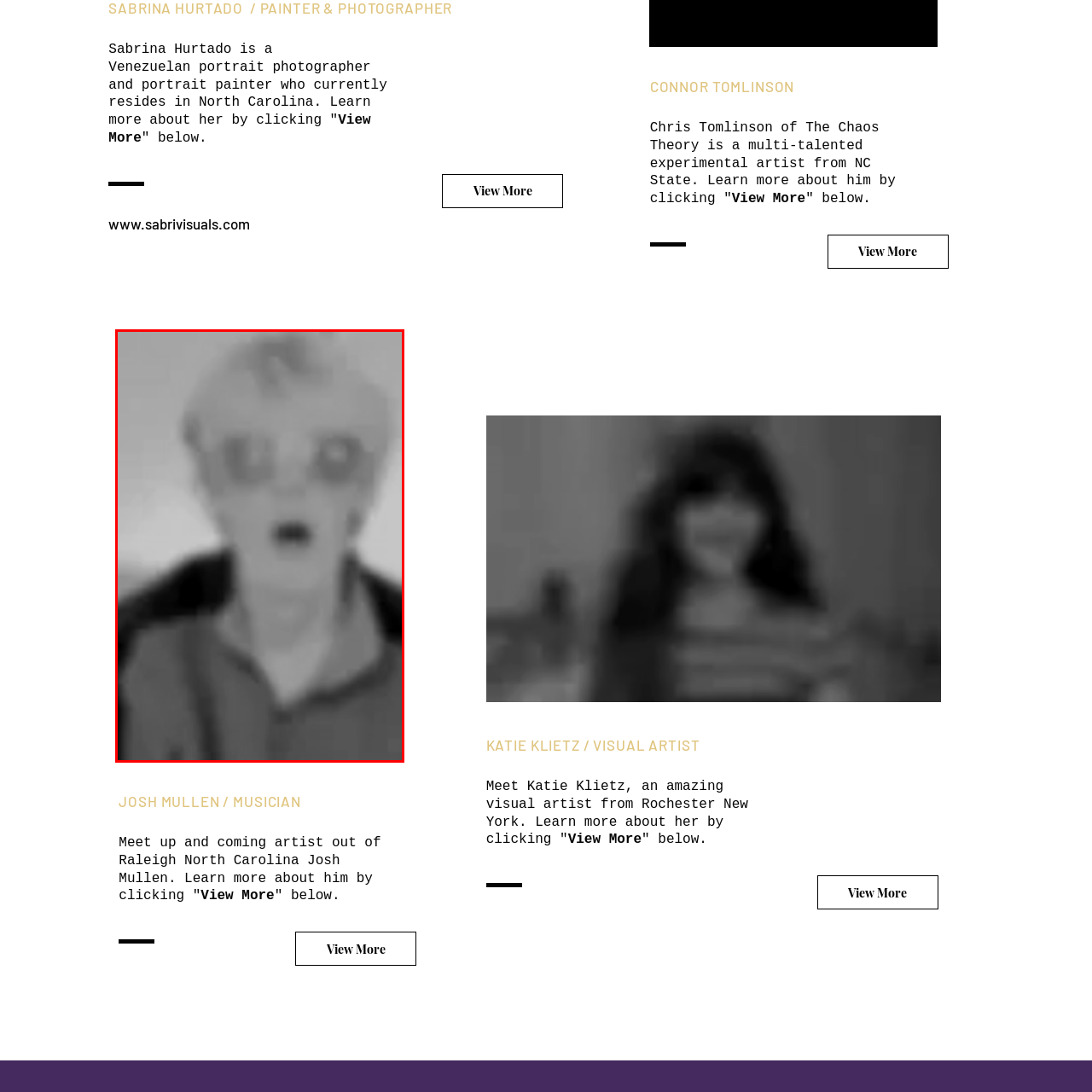Review the part of the image encased in the red box and give an elaborate answer to the question posed: Is the background of the portrait in focus?

According to the caption, the background of the portrait is blurred, which means it is not in focus. The focus is instead on the subject's facial features, creating a sense of depth.